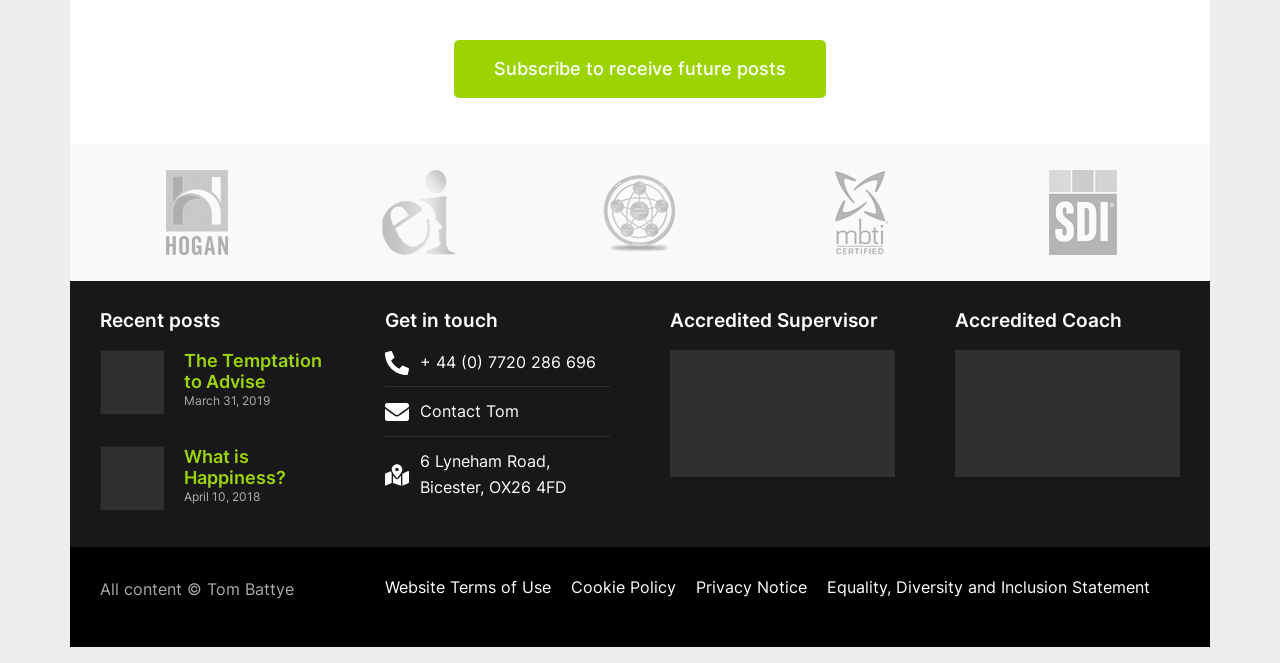What is the topic of the recent posts?
Using the image, provide a detailed and thorough answer to the question.

The recent posts section contains multiple articles with different topics, including 'The Temptation to Advise' and 'What is Happiness?', indicating that the topic of the recent posts is varied and not focused on a single theme.